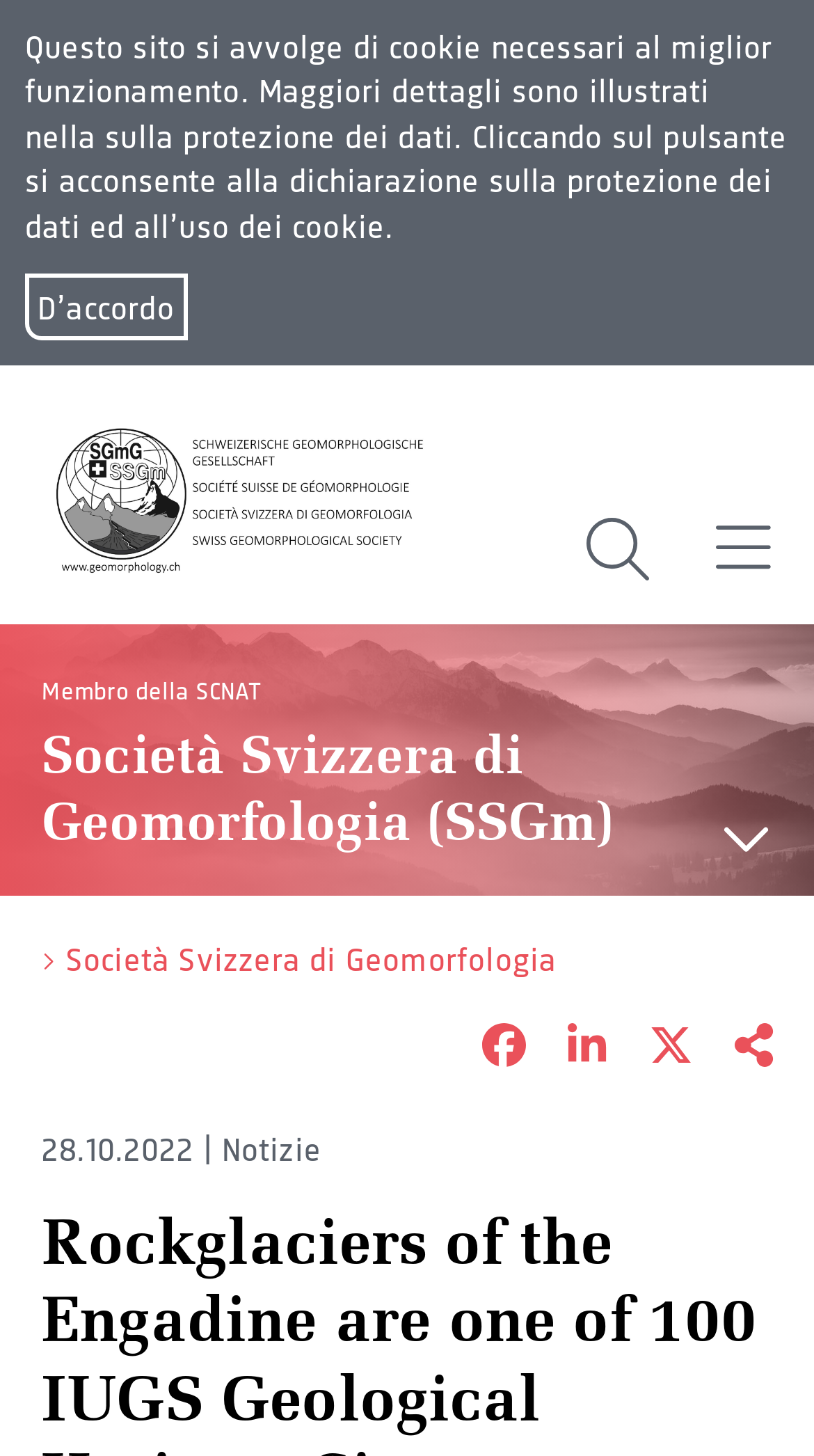How many buttons are on the webpage?
Using the visual information, reply with a single word or short phrase.

4